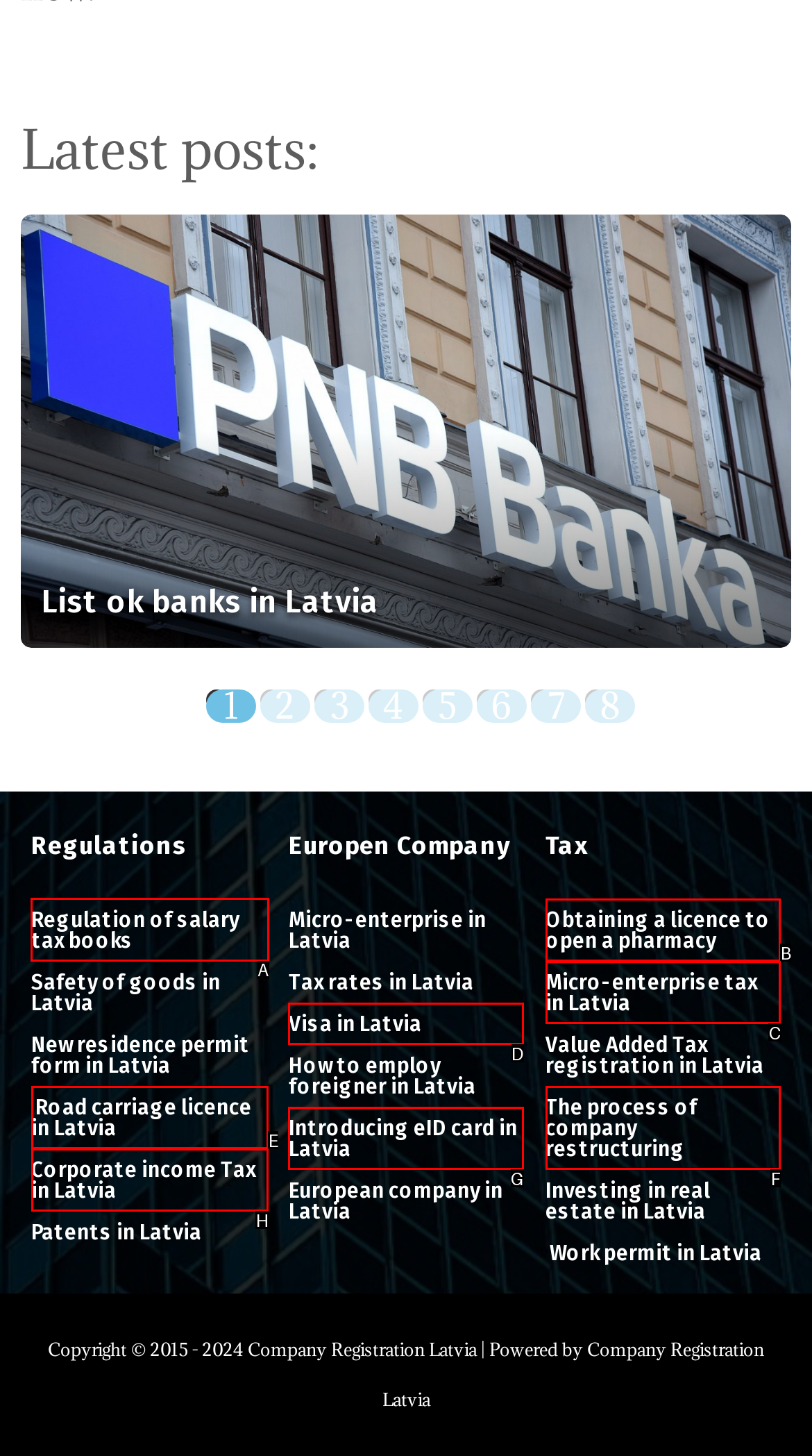Provide the letter of the HTML element that you need to click on to perform the task: View 'Regulation of salary tax books'.
Answer with the letter corresponding to the correct option.

A